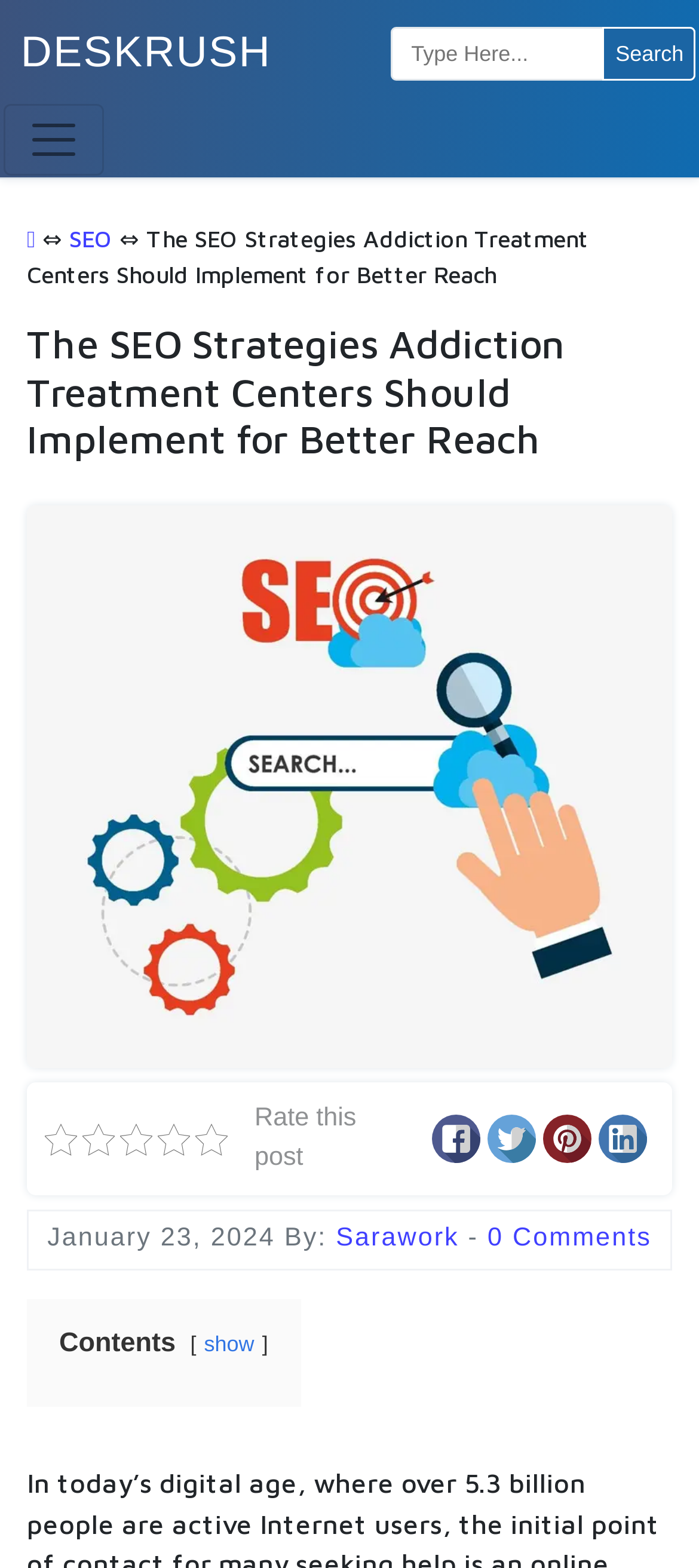Extract the primary heading text from the webpage.

The SEO Strategies Addiction Treatment Centers Should Implement for Better Reach